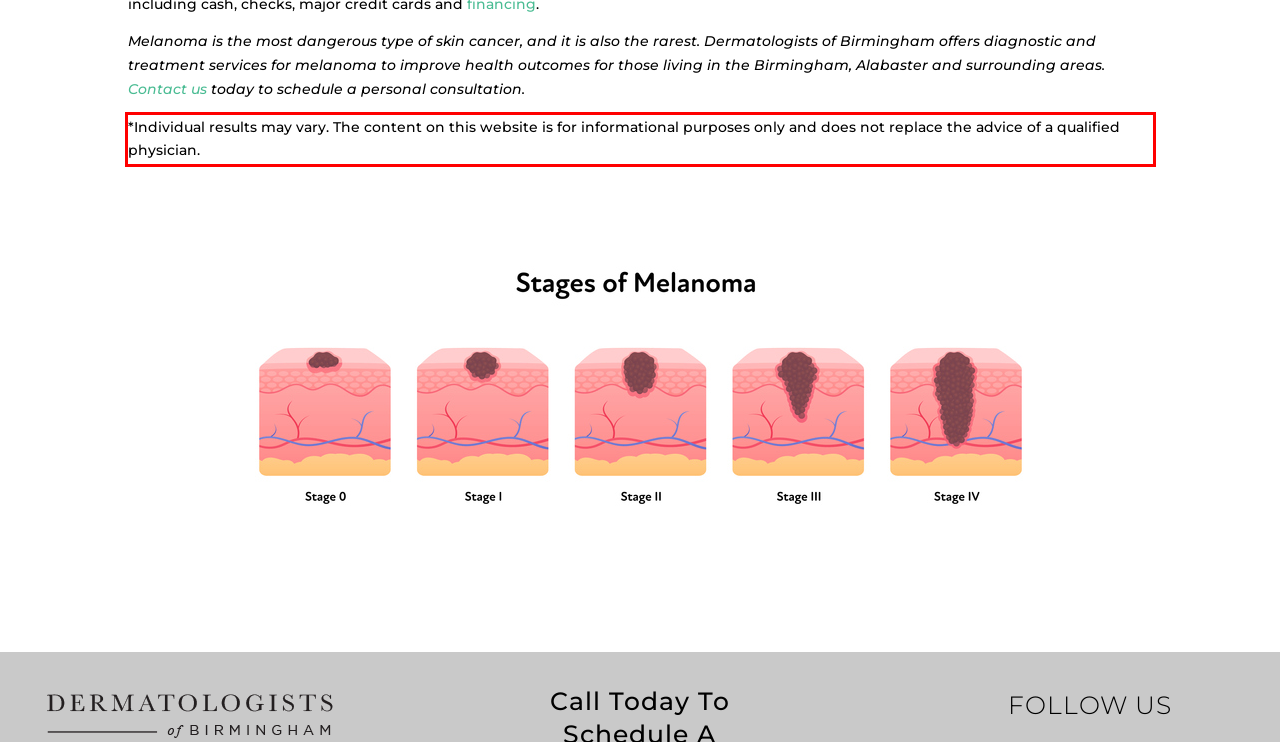Analyze the webpage screenshot and use OCR to recognize the text content in the red bounding box.

*Individual results may vary. The content on this website is for informational purposes only and does not replace the advice of a qualified physician.